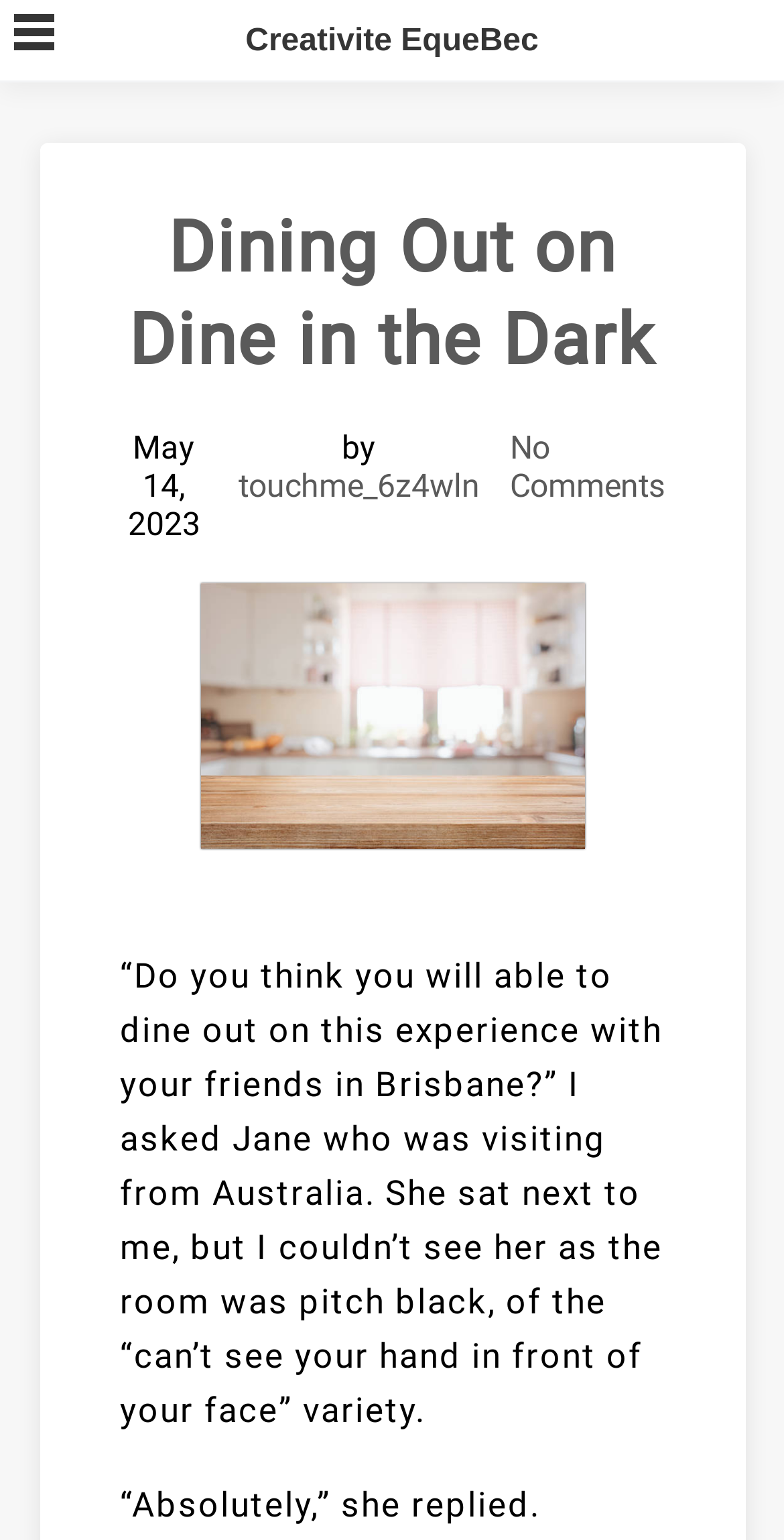Who is Jane in the article?
Look at the screenshot and respond with a single word or phrase.

A visitor from Australia